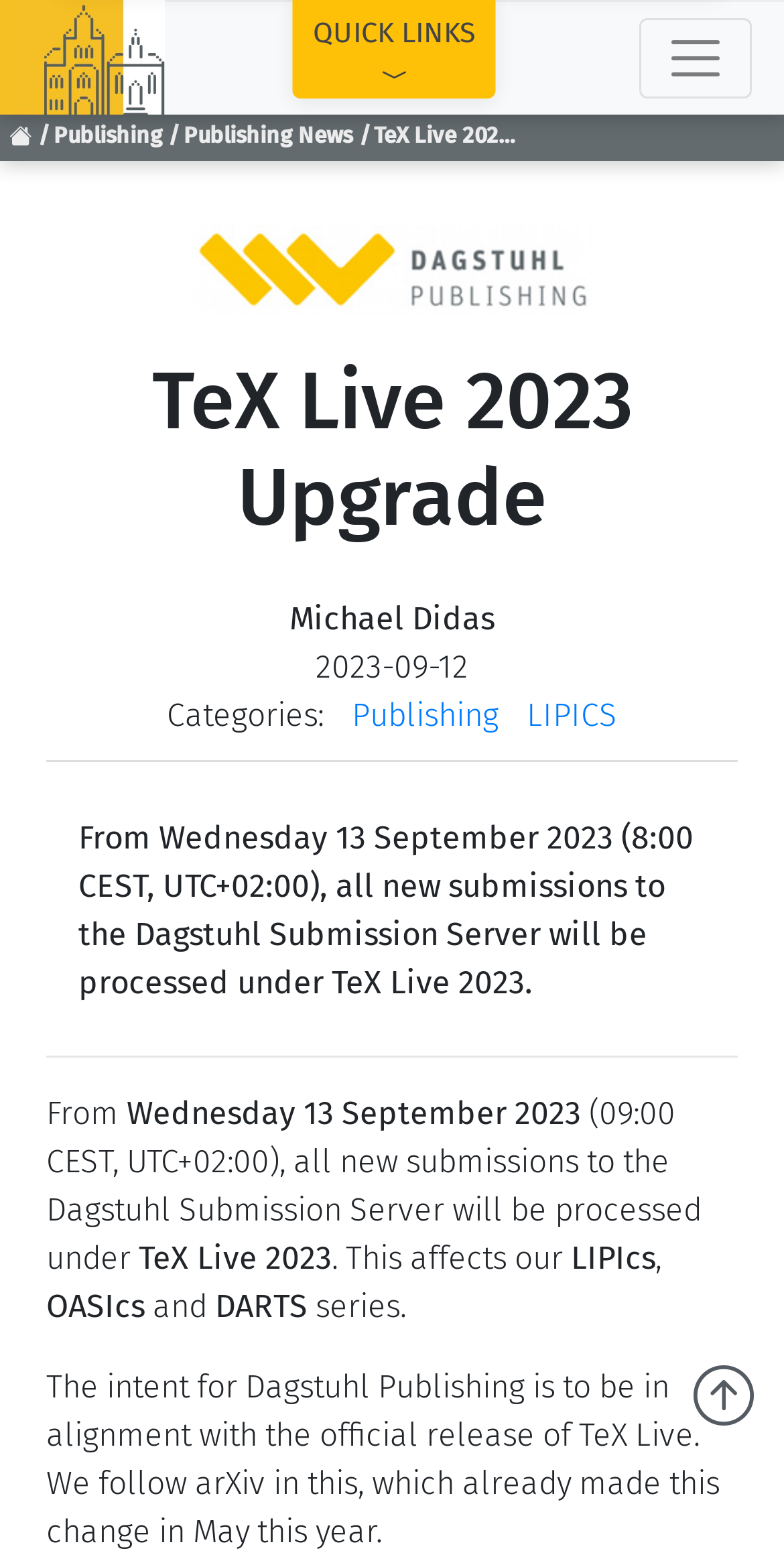Locate the bounding box coordinates of the clickable area needed to fulfill the instruction: "Go to Top".

[0.872, 0.866, 0.974, 0.917]